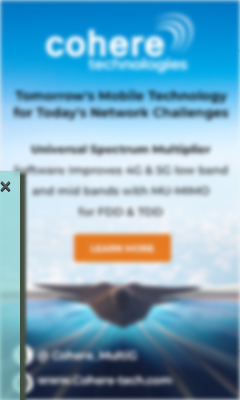What is the purpose of the 'Universal Spectrum Multiplier'?
Using the information from the image, answer the question thoroughly.

The phrase 'Universal Spectrum Multiplier' is central to the graphic, indicating that the company's technology enhances capacity for low-band and mid-band frequencies for both FDD and TDD applications, suggesting a strong emphasis on improving network efficiency and performance.